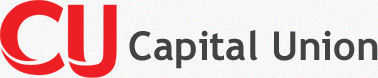What is written below the 'CU' in the logo?
Analyze the screenshot and provide a detailed answer to the question.

Below the initials 'CU', the full name 'Capital Union' is presented in a sleek, dark font, creating a professional and trustworthy appearance.